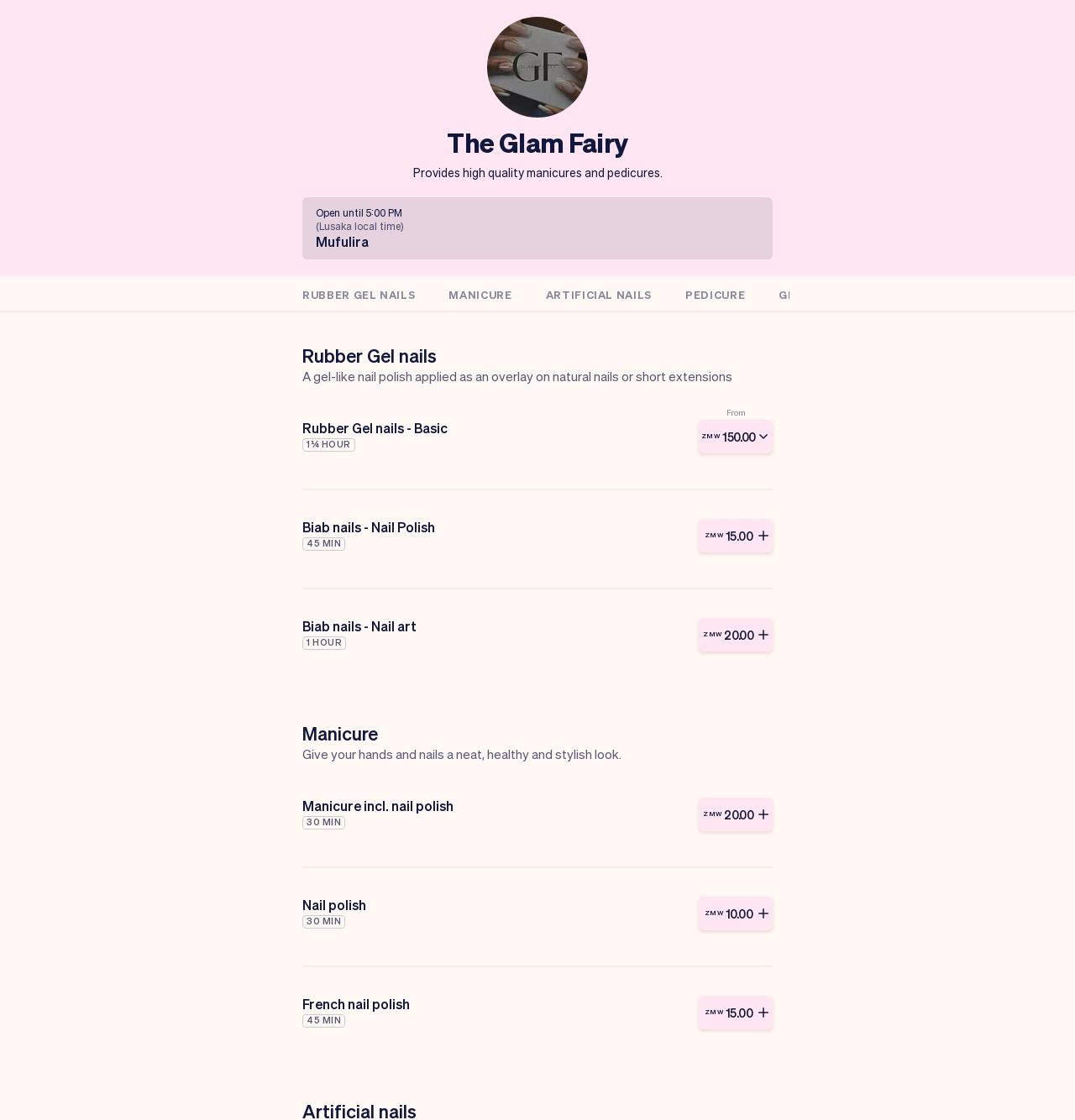Provide a thorough summary of the webpage.

The webpage is about "The Glam Fairy", a beauty salon that offers various nail care services. At the top, there is a heading with the salon's name, followed by a brief description of the services provided, which is "Provides high quality manicures and pedicures." Below this, there is information about the salon's operating hours, "Open until 5:00 PM" in Lusaka local time.

Underneath, there are five buttons lined up horizontally, each representing a different service: "RUBBER GEL NAILS", "MANICURE", "ARTIFICIAL NAILS", "PEDICURE", and "GEL POLISH". 

The main content of the webpage is divided into sections, each with a heading and a brief description. The sections are separated by horizontal lines. The first section is about "Rubber Gel nails", which includes a description of the service, a "Basic" option with a price of ZMW 150.00, and an "Add to cart" button.

The subsequent sections are about "Biab nails - Nail Polish", "Biab nails - Nail art", "Manicure", "Nail polish", "French nail polish", and "Artificial nails". Each section has a similar layout, with a heading, a brief description, a duration, a price, and an "Add to cart" button. The prices range from ZMW 10.00 to ZMW 150.00. There are also small images next to each "Add to cart" button.